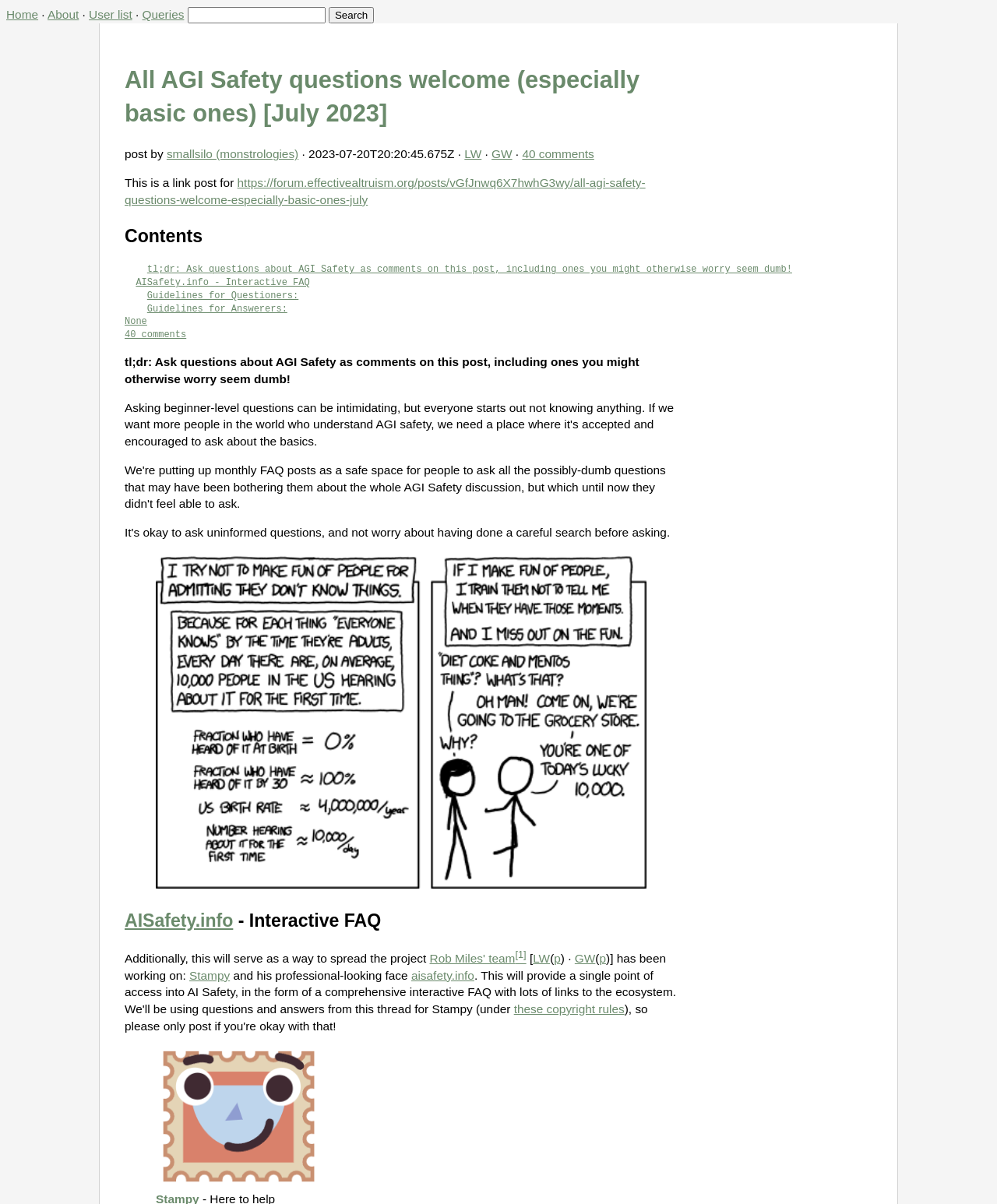What is AISafety.info?
Provide an in-depth and detailed answer to the question.

AISafety.info is an interactive FAQ resource, as indicated by the heading and the link provided on the webpage, which serves as a way to spread the project and provide information on AGI Safety.